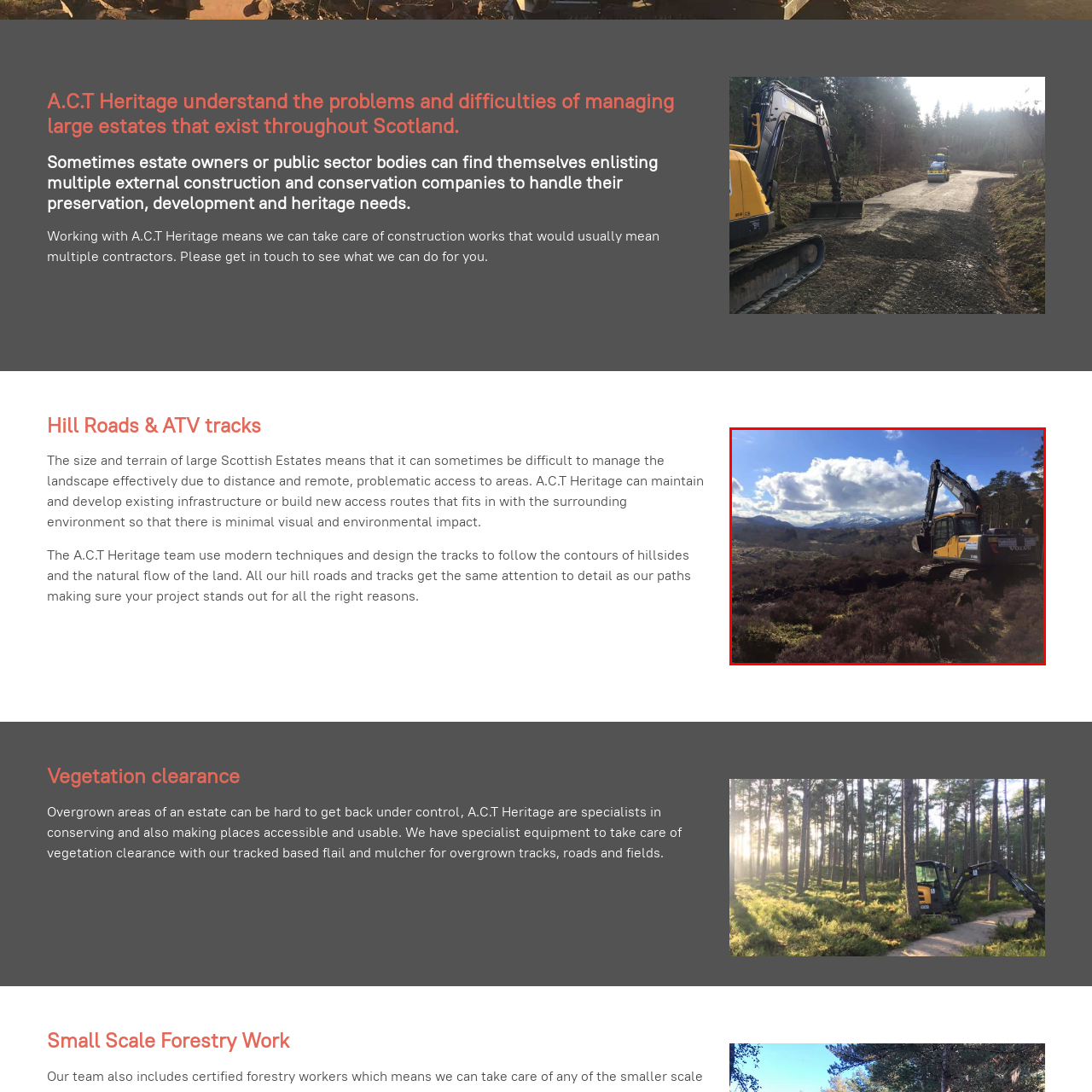Create a thorough and descriptive caption for the photo marked by the red boundary.

In the foreground of the image, a yellow Volvo digger is prominently positioned on rugged, heather-covered terrain. The powerful machine is actively engaged in modifying the landscape, showcasing A.C.T Heritage’s commitment to managing large estates in Scotland. In the background, a stunning landscape unfolds, featuring rolling hills and mountains, some capped with snow, and a dramatic, partly cloudy sky that adds depth and texture to the scene. This image highlights the blend of modern construction techniques with the natural environment, emphasizing A.C.T Heritage's expertise in construction works that preserve and enhance Scotland’s beautiful estates while maintaining minimal visual and environmental impact.